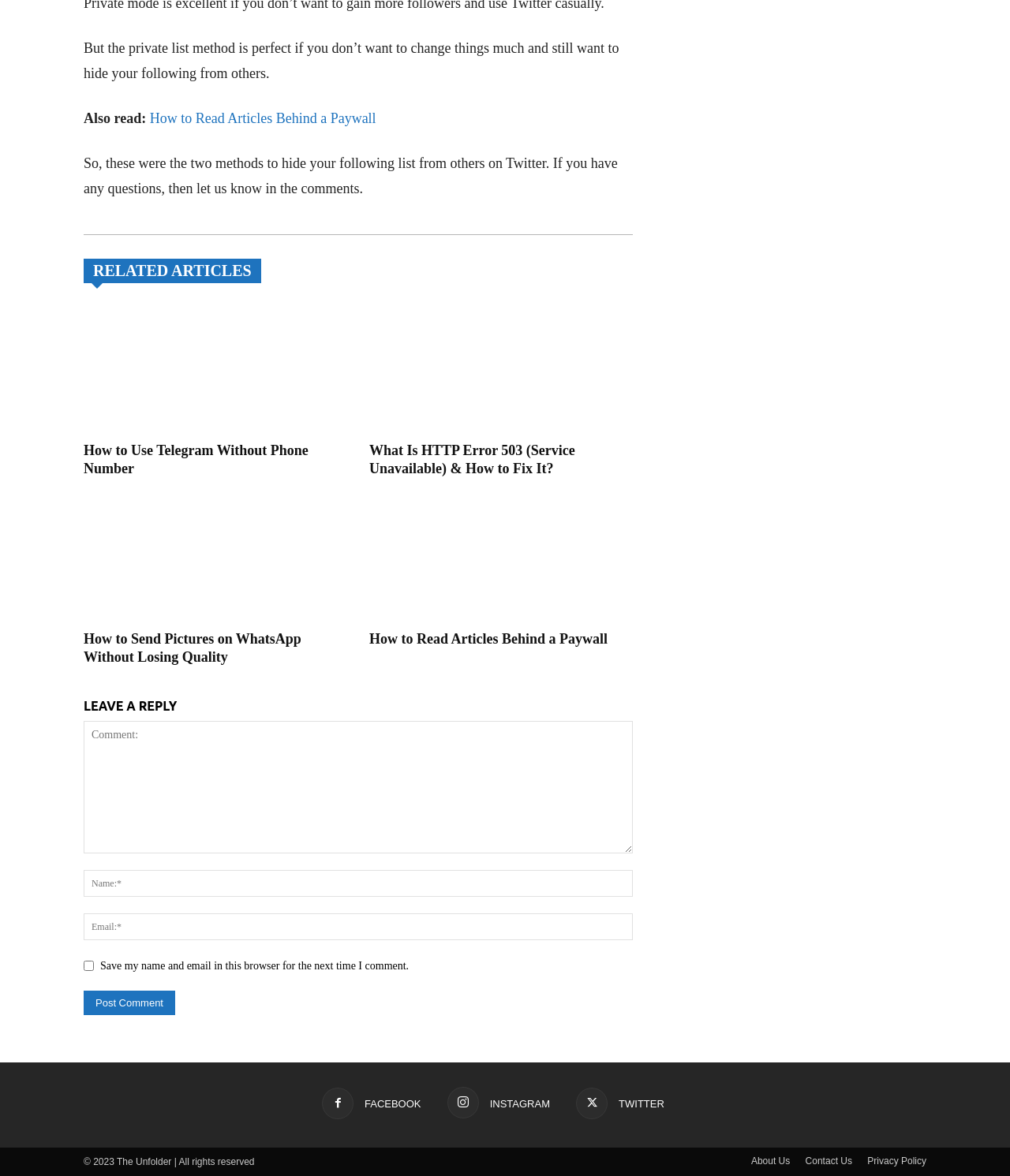What is the name of the website?
Use the information from the image to give a detailed answer to the question.

The copyright notice at the bottom of the webpage mentions 'The Unfolder' as the owner of the website, which suggests that this is the name of the website.